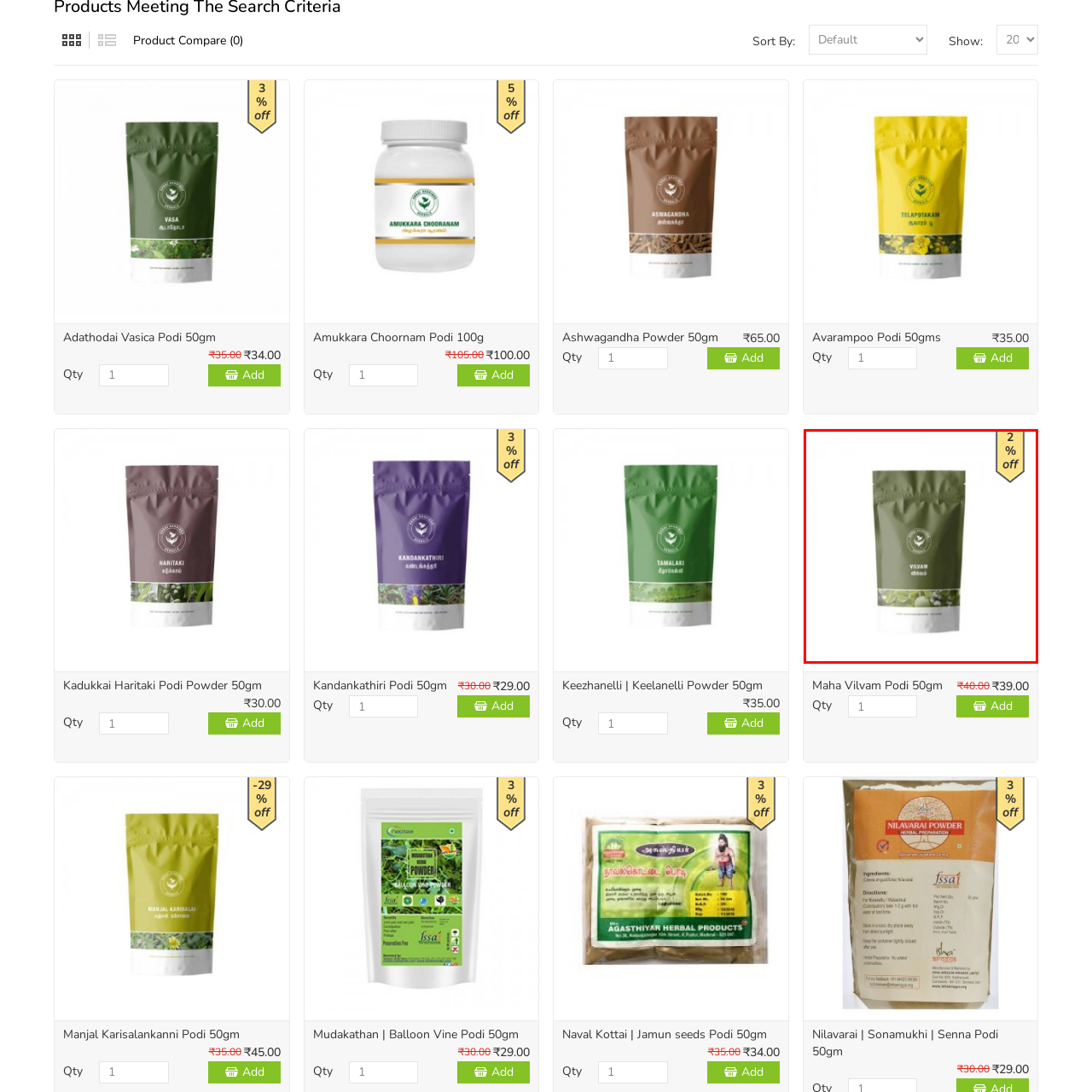Generate a meticulous caption for the image that is highlighted by the red boundary line.

This image features a packaged product, specifically a pouch of "Vilvam" (a term often referring to a traditional medicinal herb, also known as Bael fruit). The packaging has a sleek, minimalistic design with a predominantly green color scheme, signaling its natural and herbal qualities. At the top right corner, there is a bright yellow tag indicating a "2% off" discount, appealing to budget-conscious consumers. The product name is prominently displayed in white font on the front of the pouch, accentuating its branding. The background showcases a subtle graphic of the herb, enhancing its visual appeal and giving potential buyers an idea of its contents. This type of packaging is typical for health and wellness products, highlighting their organic and beneficial attributes.